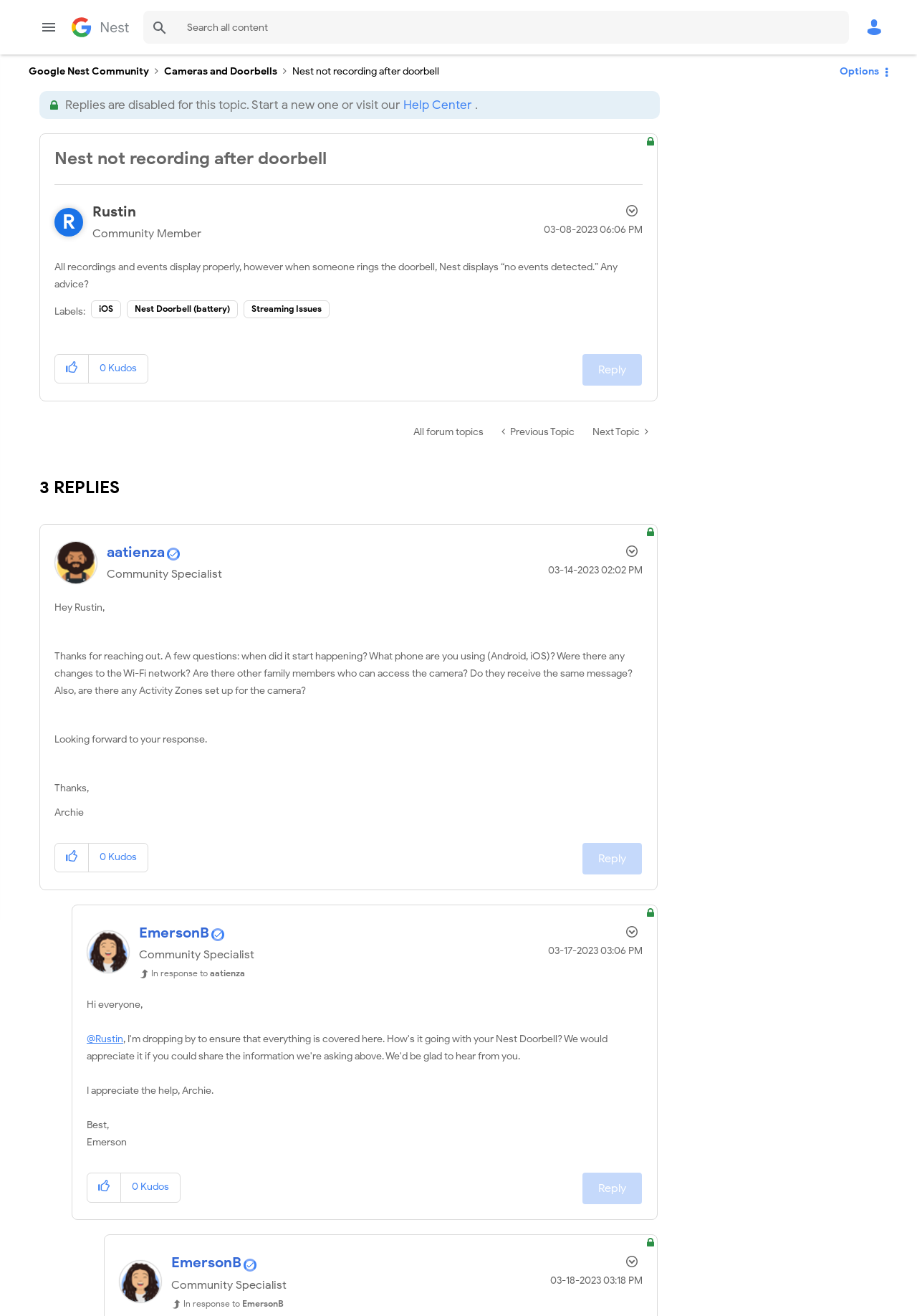Show me the bounding box coordinates of the clickable region to achieve the task as per the instruction: "Give kudos to this post".

[0.06, 0.27, 0.097, 0.291]